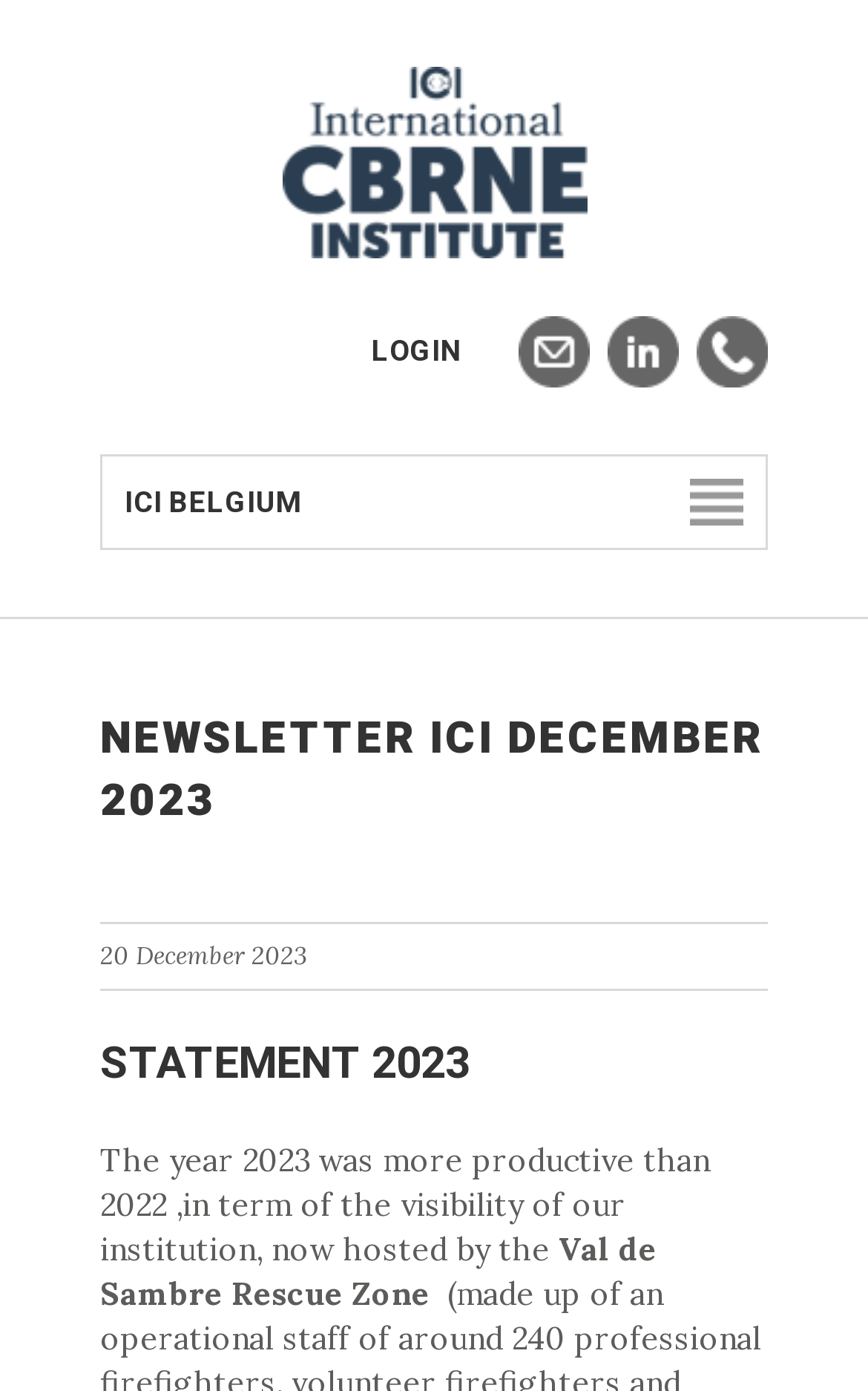Please provide a comprehensive answer to the question based on the screenshot: How many social media links are present?

There are three social media links present on the webpage, which are 'Email', 'Linkedin', and 'Phone', each accompanied by an image.